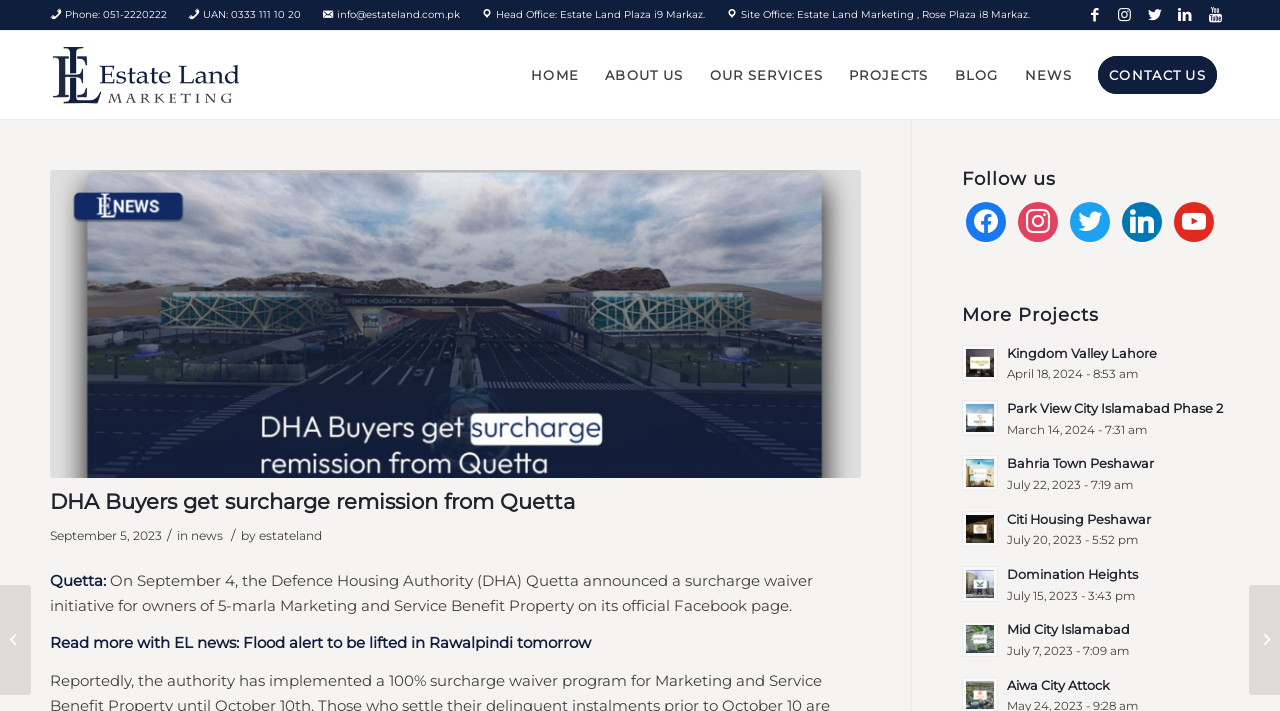Please locate the UI element described by "alt="Estate Land Marketing"" and provide its bounding box coordinates.

[0.039, 0.044, 0.189, 0.167]